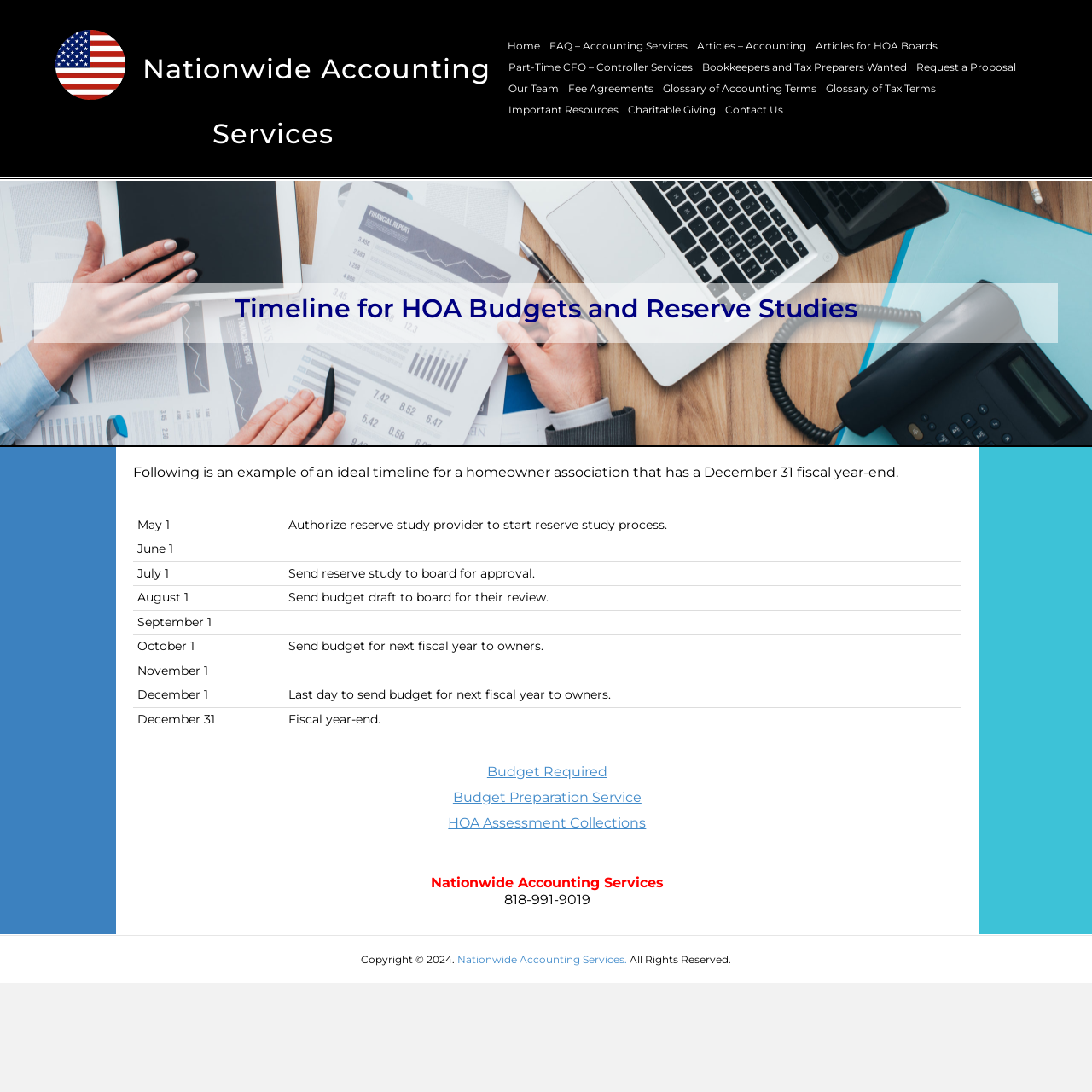Please locate the bounding box coordinates of the region I need to click to follow this instruction: "Request a Proposal".

[0.835, 0.051, 0.934, 0.071]